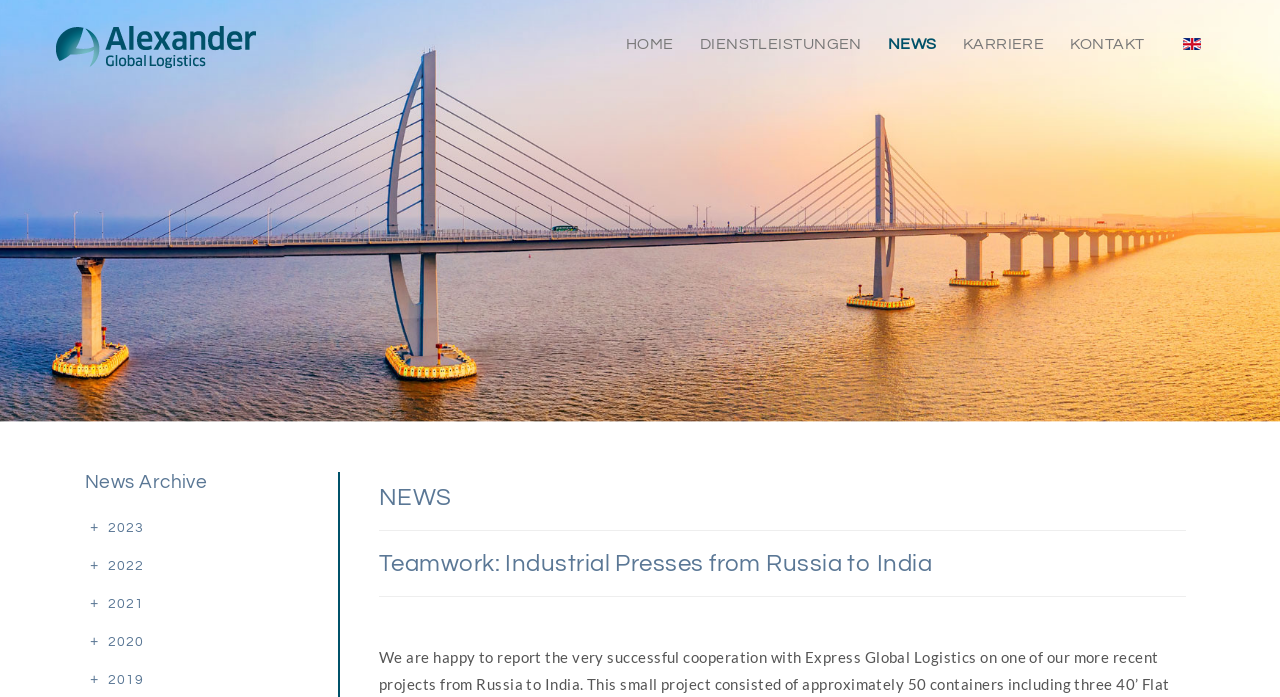Determine the bounding box coordinates of the UI element that matches the following description: "WE DID IT AGAIN !". The coordinates should be four float numbers between 0 and 1 in the format [left, top, right, bottom].

[0.083, 0.932, 0.189, 0.973]